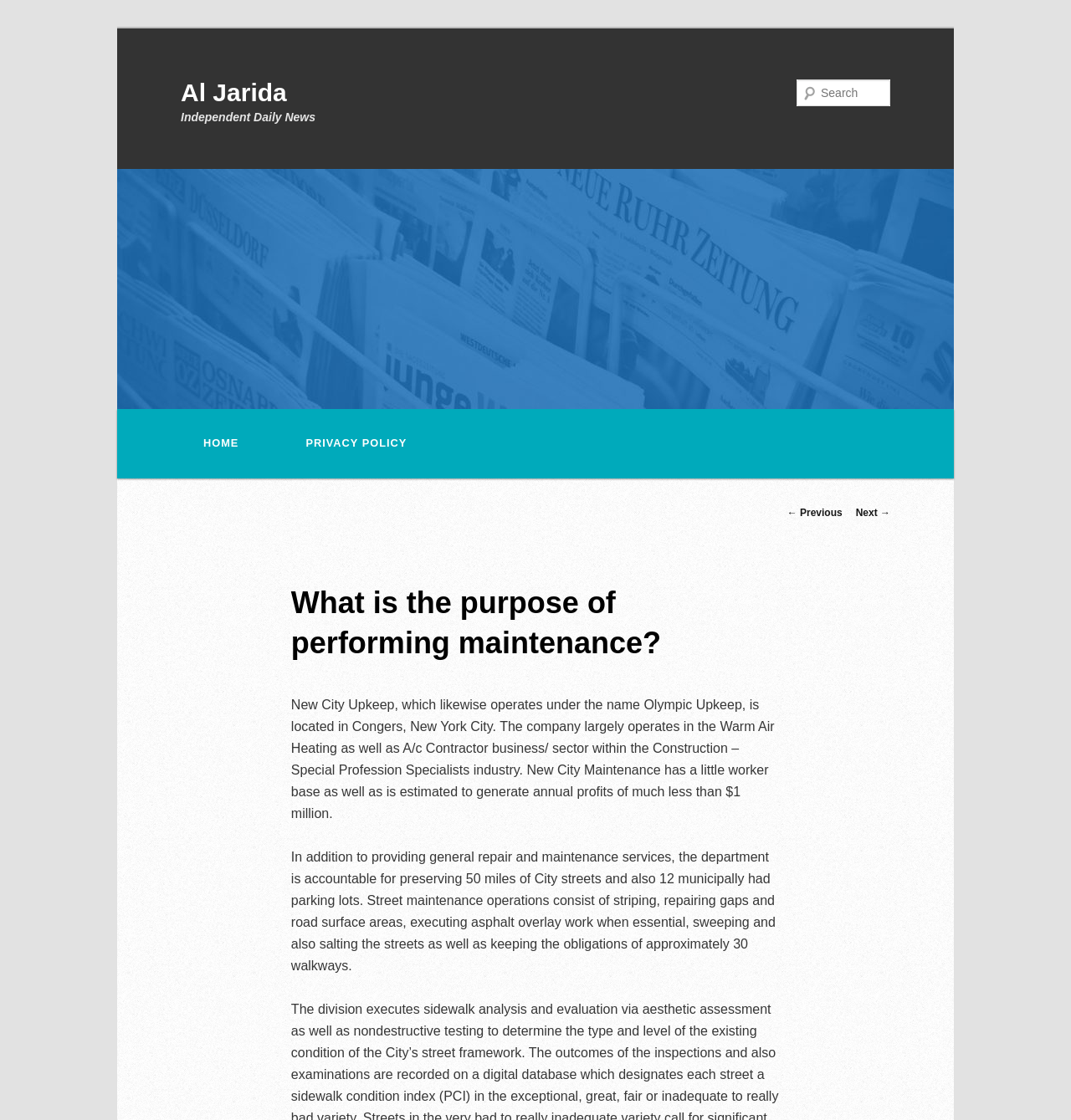Identify and provide the bounding box coordinates of the UI element described: "parent_node: Search name="s" placeholder="Search"". The coordinates should be formatted as [left, top, right, bottom], with each number being a float between 0 and 1.

[0.744, 0.071, 0.831, 0.095]